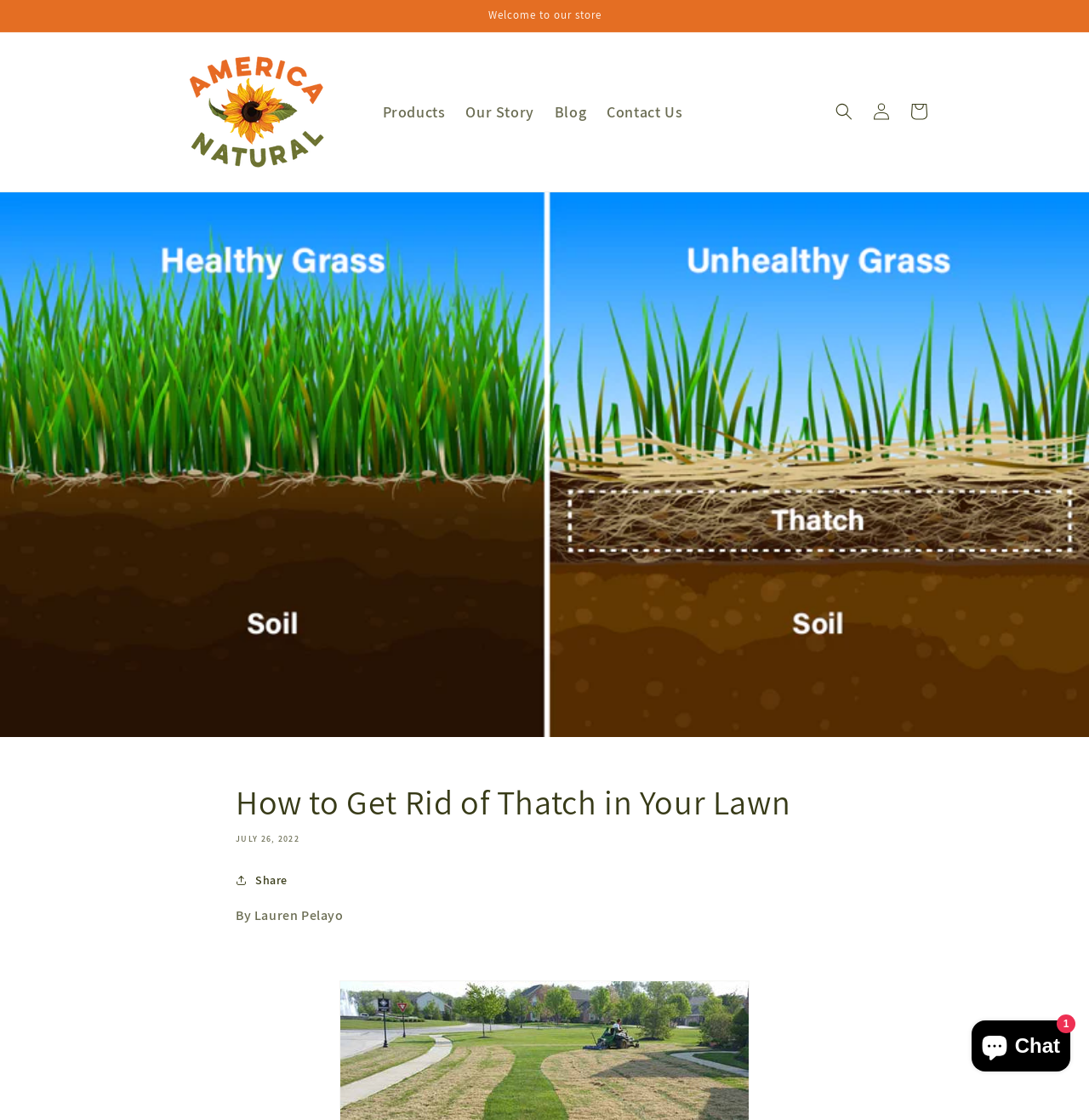Please locate and retrieve the main header text of the webpage.

How to Get Rid of Thatch in Your Lawn